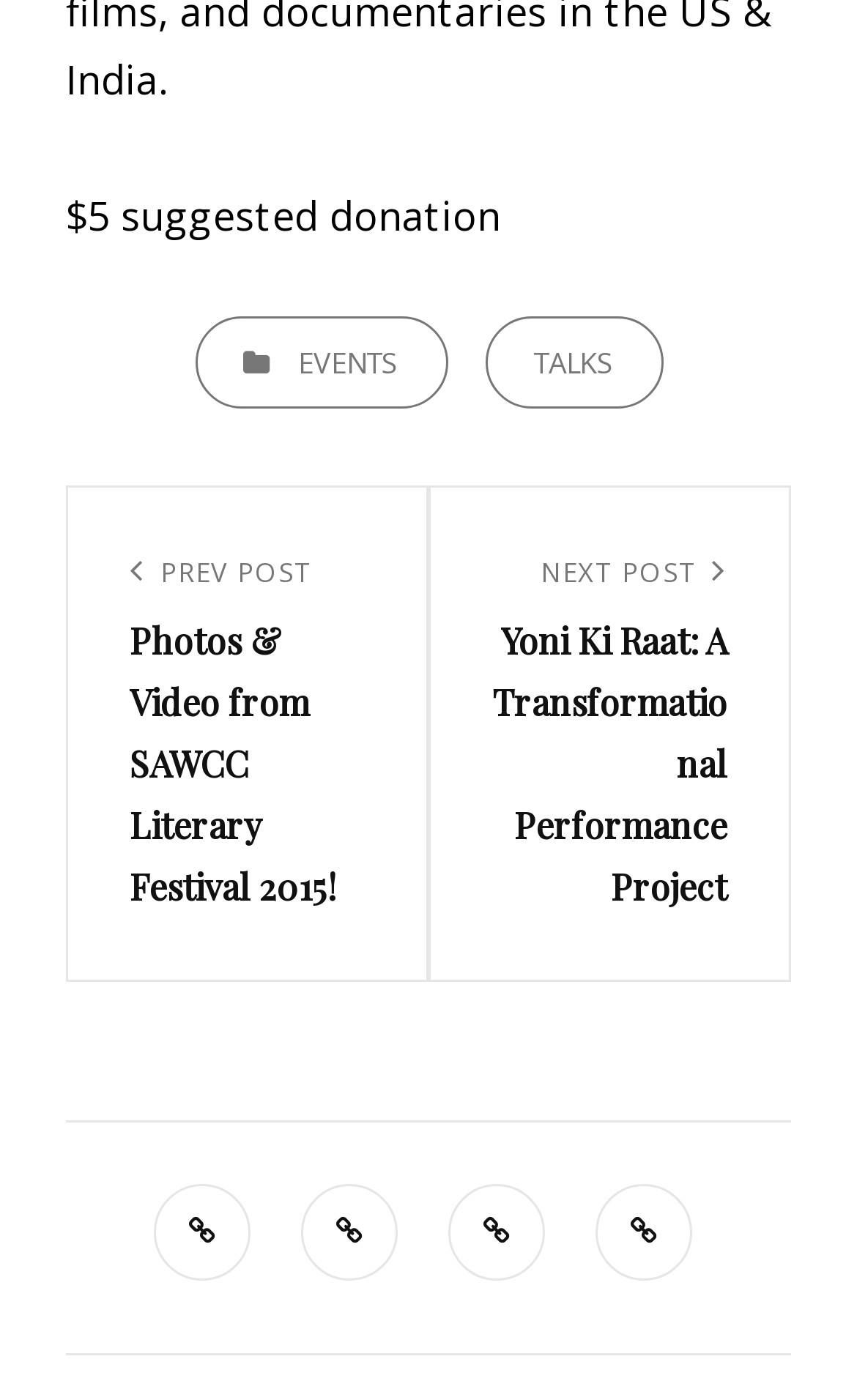Identify the bounding box coordinates of the area you need to click to perform the following instruction: "View previous post".

[0.151, 0.392, 0.426, 0.656]